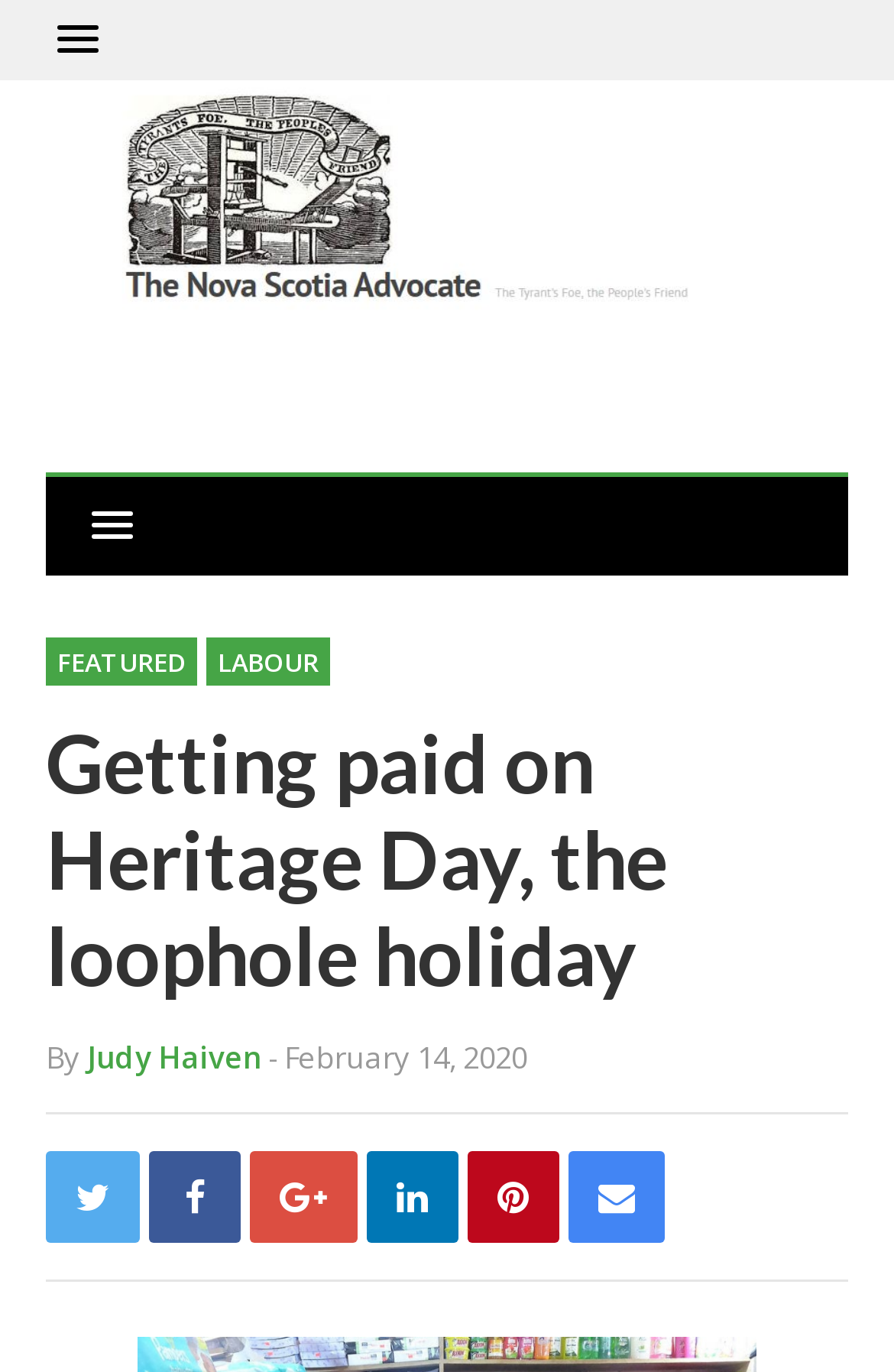Specify the bounding box coordinates of the area to click in order to execute this command: 'Read the article by Judy Haiven'. The coordinates should consist of four float numbers ranging from 0 to 1, and should be formatted as [left, top, right, bottom].

[0.097, 0.756, 0.292, 0.786]